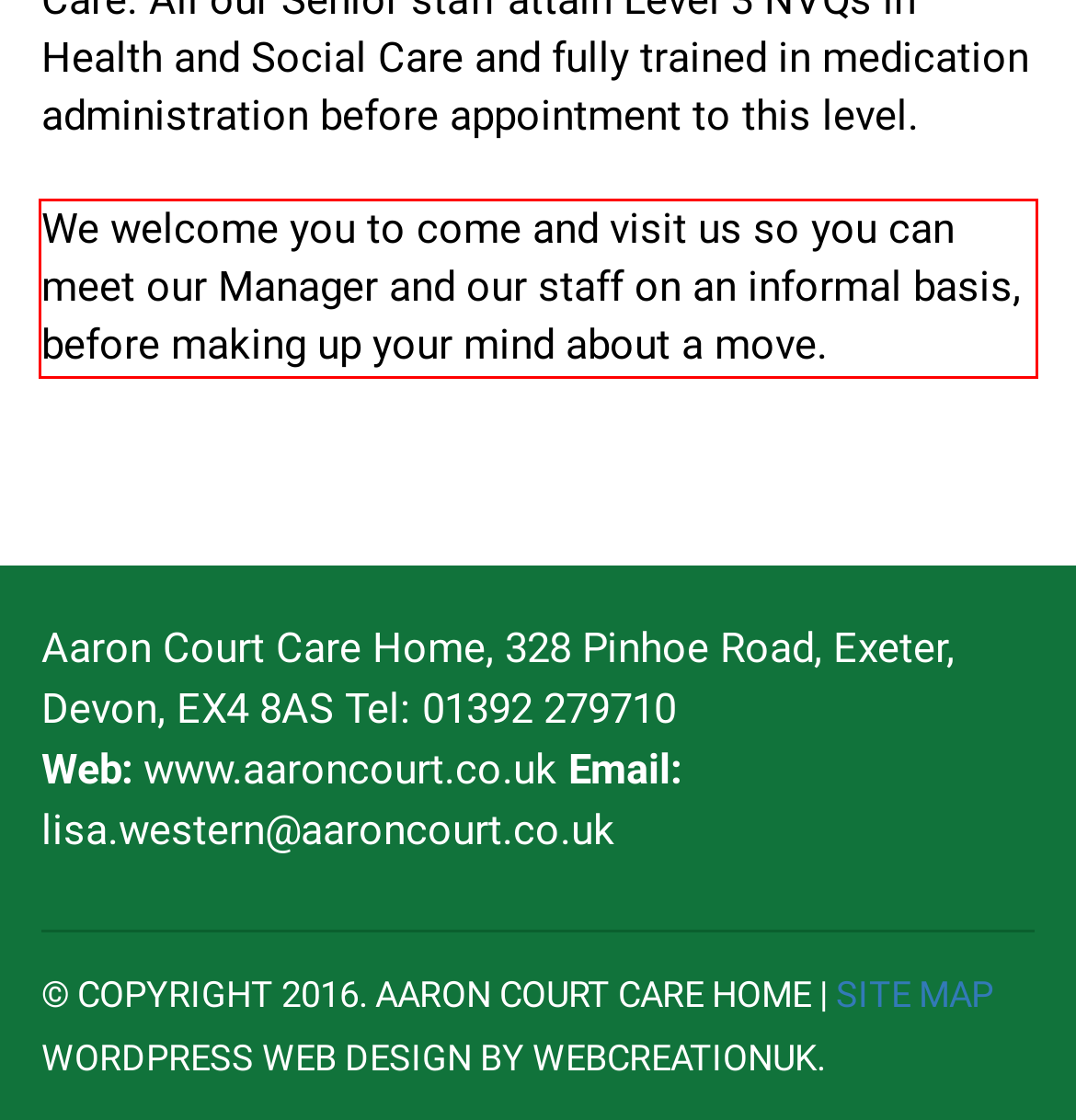You have a screenshot of a webpage with a red bounding box. Use OCR to generate the text contained within this red rectangle.

We welcome you to come and visit us so you can meet our Manager and our staff on an informal basis, before making up your mind about a move.